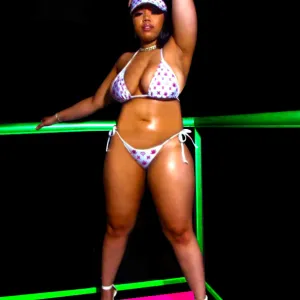Break down the image into a detailed narrative.

The image features a confident model showcasing the "Pink Planes Pink Print Bikini," which is designed in a vibrant pattern with playful polka dots. The model is striking a pose, standing on an eye-catching platform highlighted by neon green and pink elements that contrast against a dark background. Her look is completed with accessories like a cap, enhancing the playful vibe of the ensemble. This image highlights the bikini's allure and style, perfect for those seeking bold swimwear options. Priced attractively at $88.00, down from its original price of $99.00, this bikini embodies a chic blend of comfort and bold fashion.